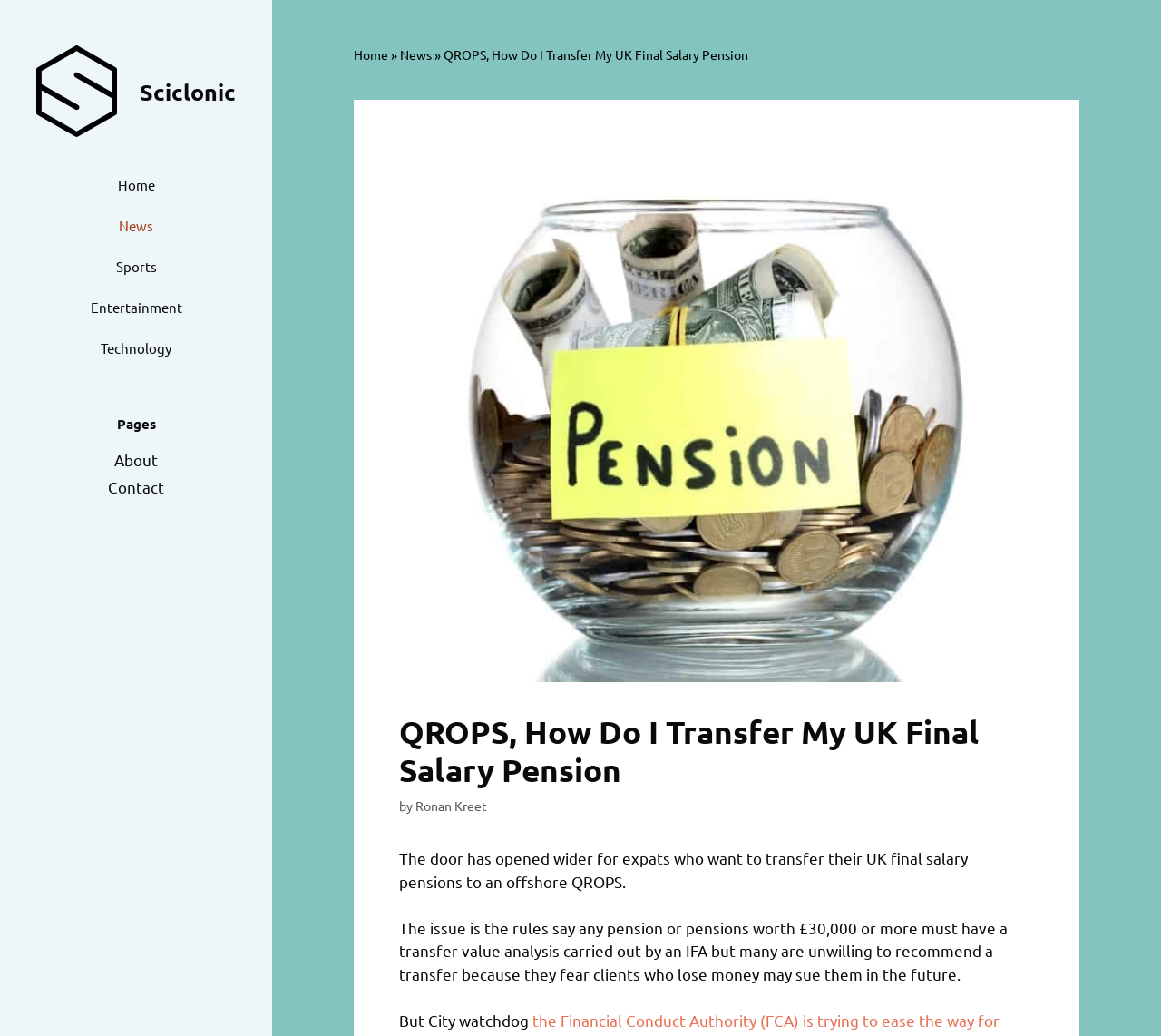Who is the author of the article?
Using the visual information, reply with a single word or short phrase.

Ronan Kreet